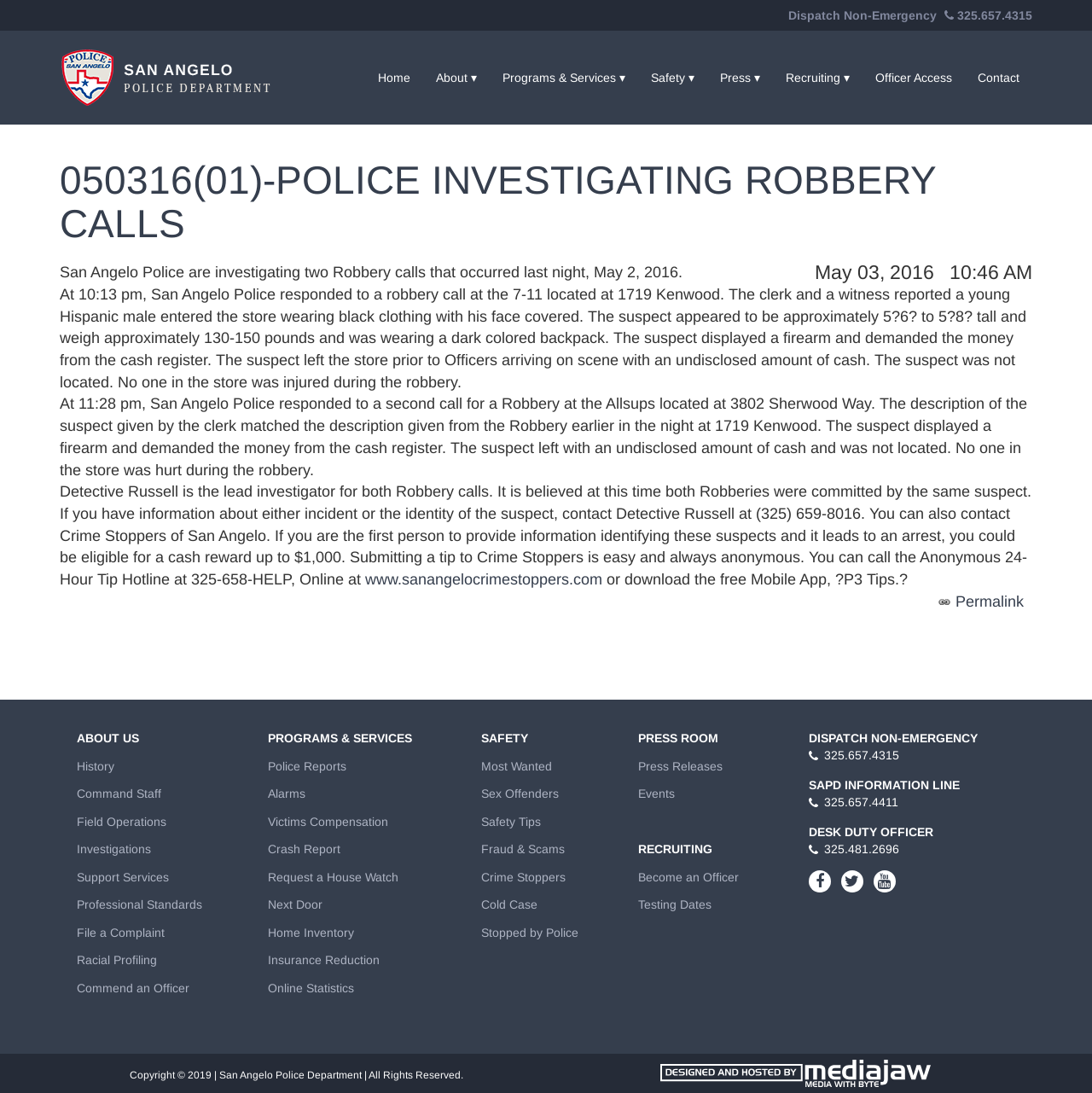Identify the bounding box coordinates of the region that needs to be clicked to carry out this instruction: "Submit a tip to Crime Stoppers". Provide these coordinates as four float numbers ranging from 0 to 1, i.e., [left, top, right, bottom].

[0.334, 0.522, 0.552, 0.538]